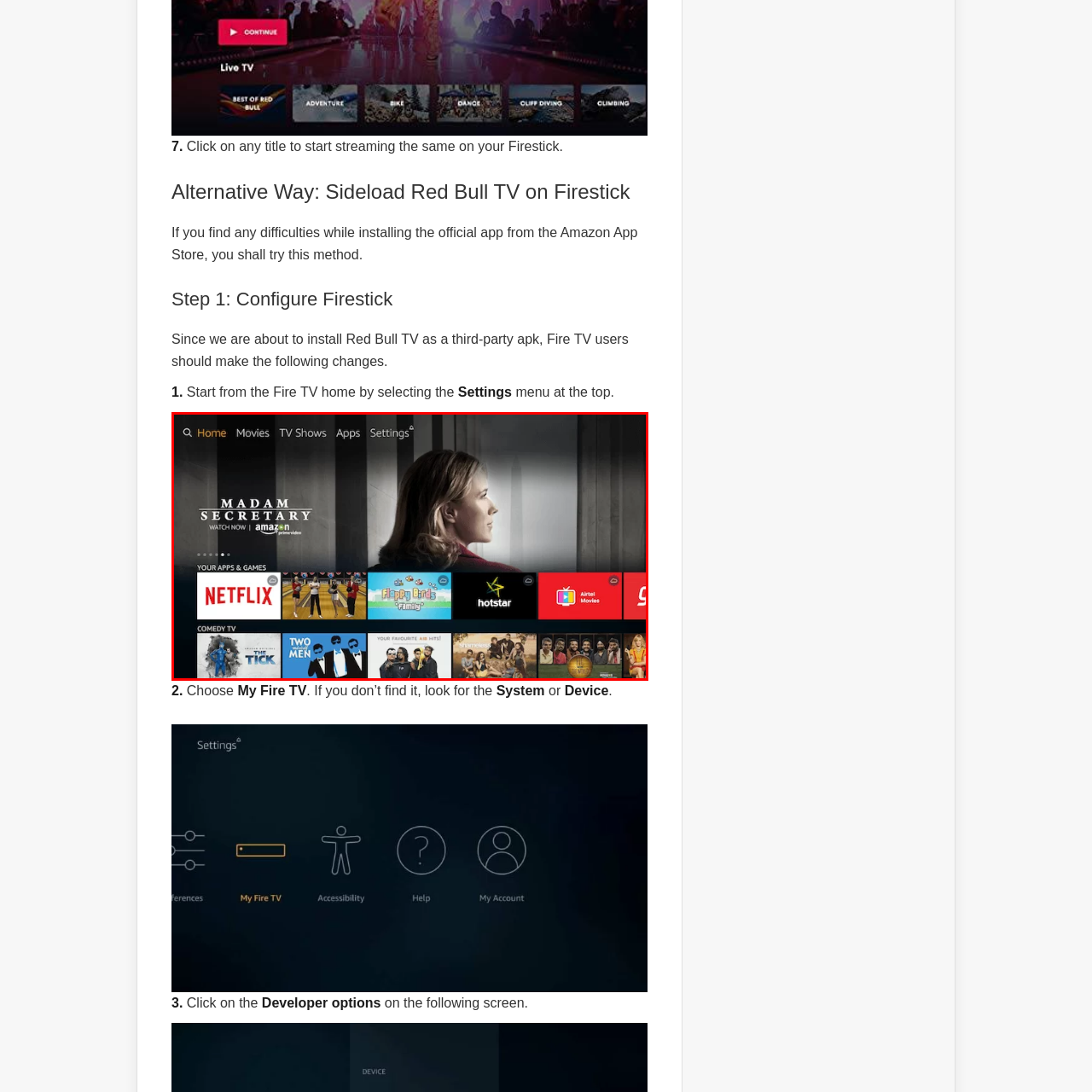Consider the image within the red frame and reply with a brief answer: What is the name of the popular service with a vibrant banner?

Netflix